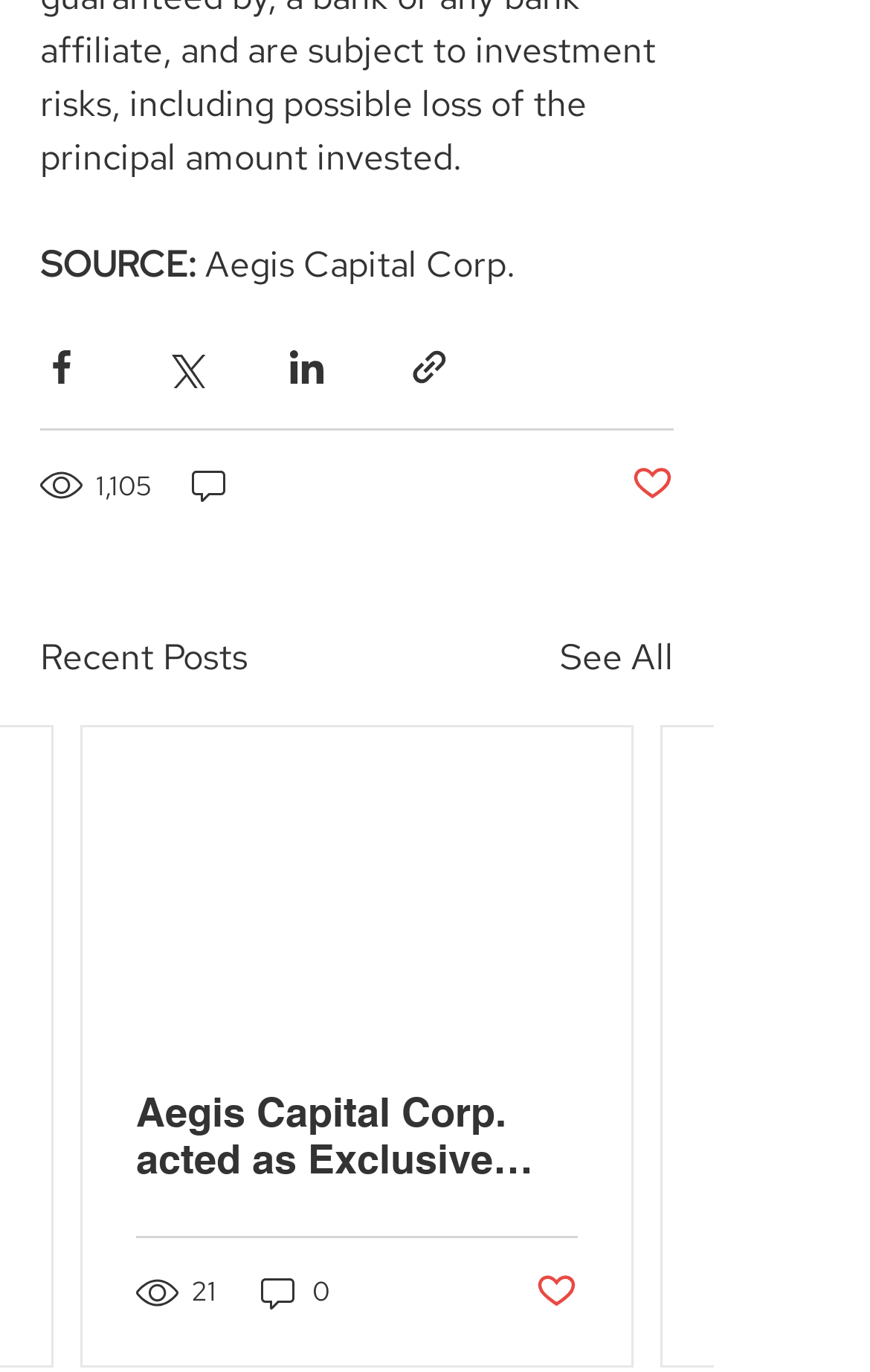Given the element description: "Post not marked as liked", predict the bounding box coordinates of this UI element. The coordinates must be four float numbers between 0 and 1, given as [left, top, right, bottom].

[0.615, 0.925, 0.664, 0.959]